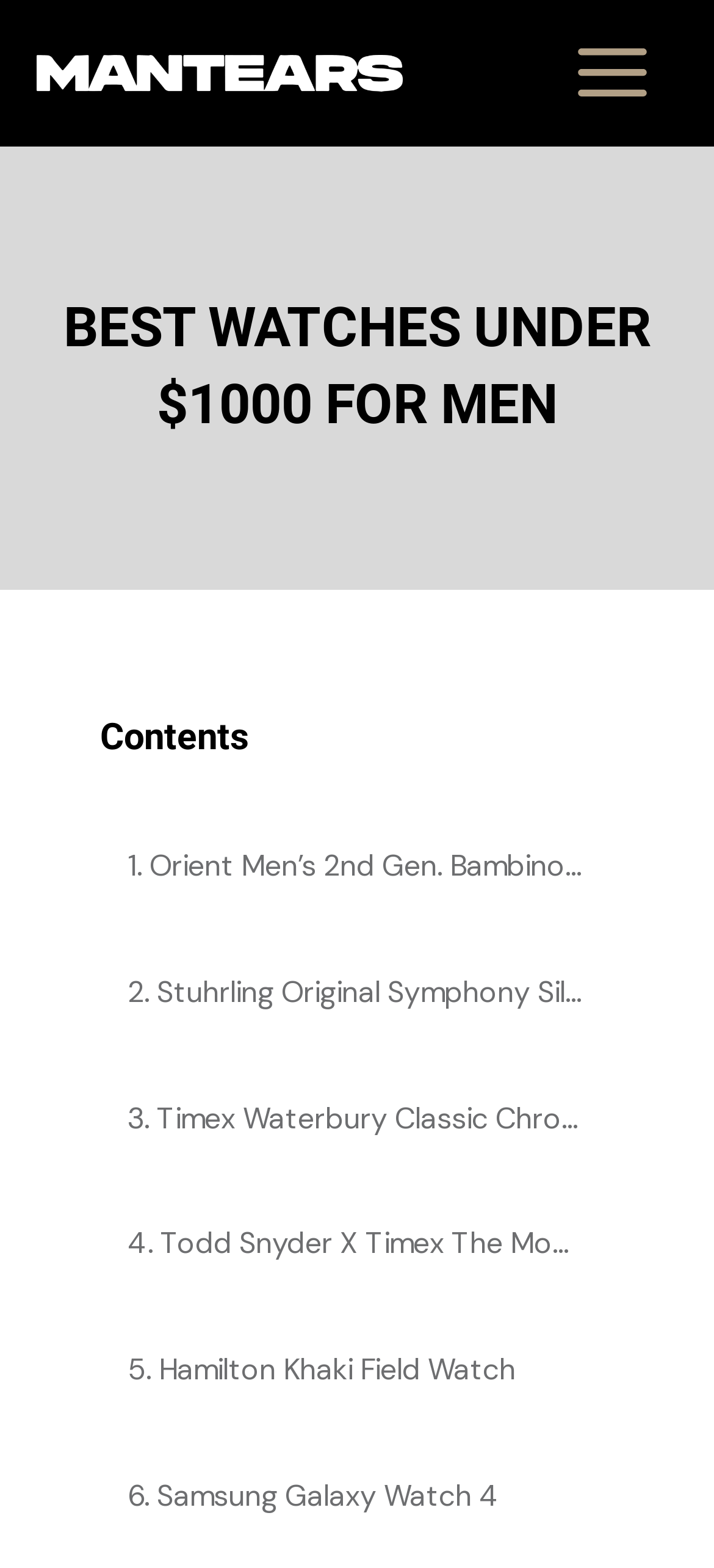Analyze the image and deliver a detailed answer to the question: How many watch options are listed?

By examining the links on the webpage, I can see that there are 6 watch options listed, including Orient Men's 2nd Gen. Bambino Ver. 2 Watch, Stuhrling Original Symphony Silver-Tone Dial Watch, and so on.